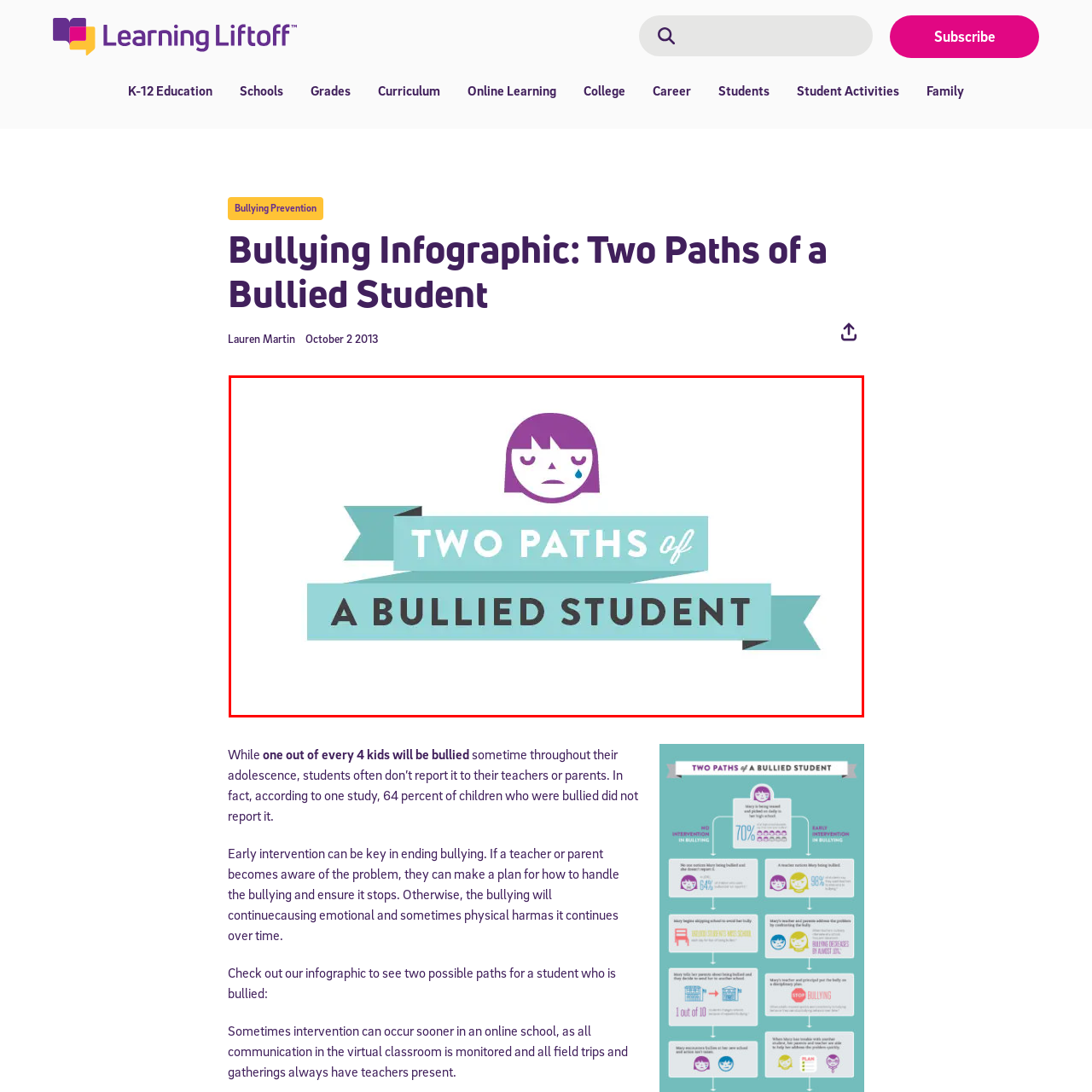What is the purpose of the visual design?
Look at the area highlighted by the red bounding box and answer the question in detail, drawing from the specifics shown in the image.

The visual design aims to draw attention to the complex situations faced by bullied students, emphasizing the critical need for early intervention and support in educational environments.